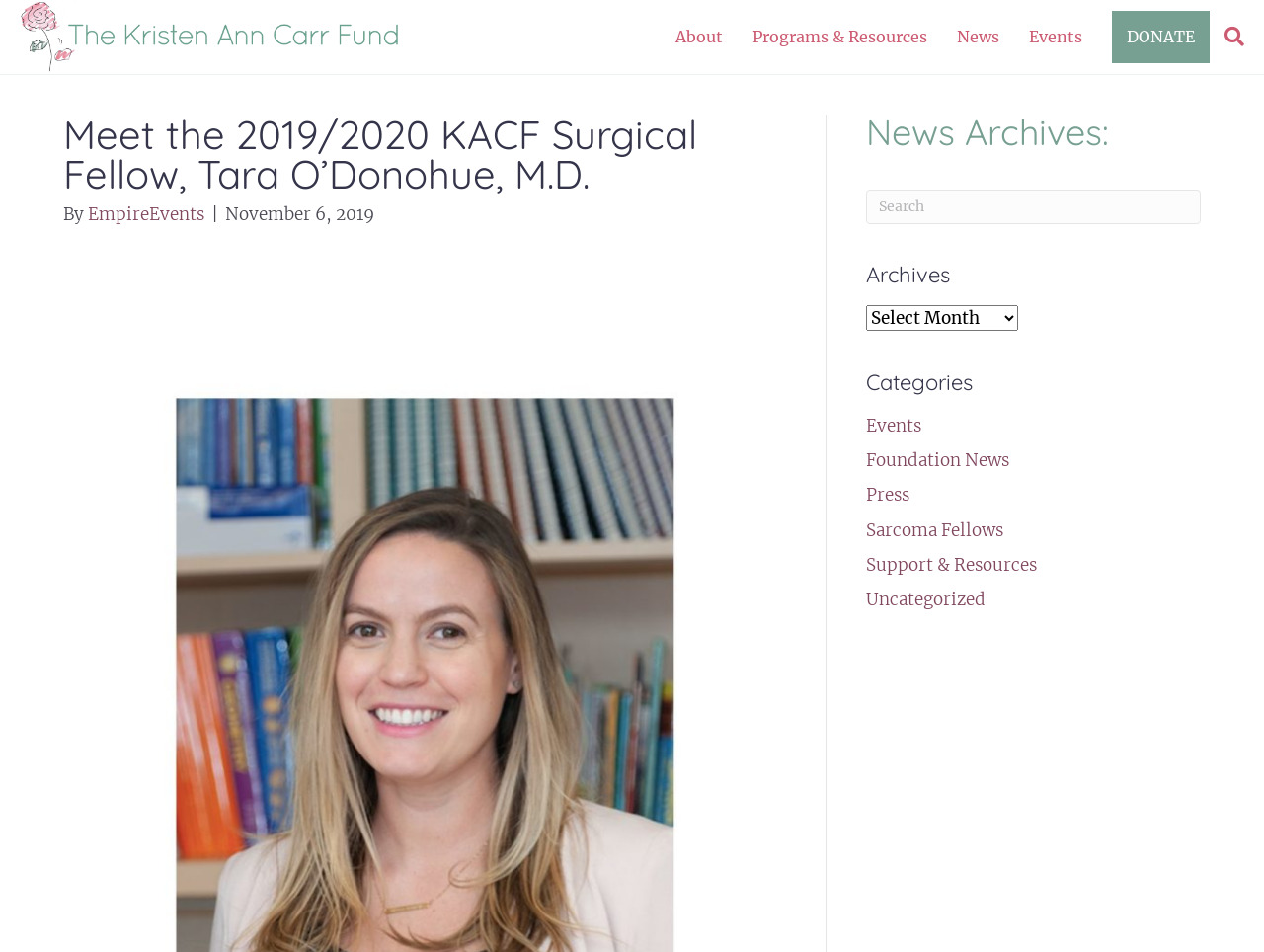What is the date of the article?
Based on the content of the image, thoroughly explain and answer the question.

The date of the article can be found below the main heading, which is 'November 6, 2019'.